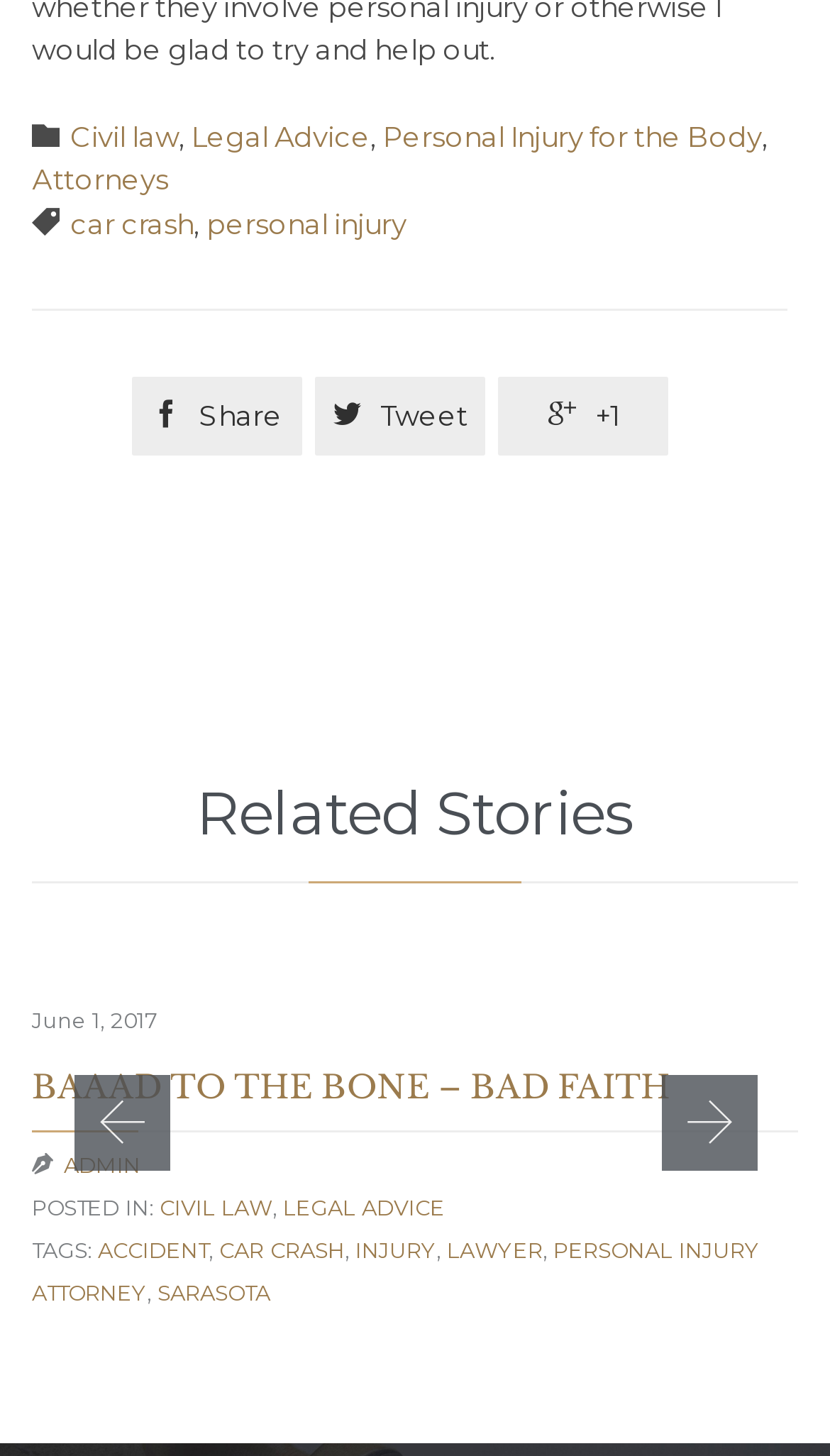Please find the bounding box coordinates of the section that needs to be clicked to achieve this instruction: "Click on Share".

[0.159, 0.265, 0.364, 0.307]